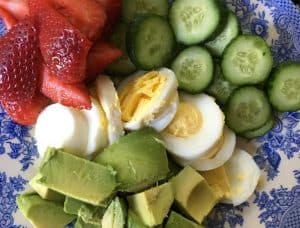Provide a comprehensive description of the image.

This vibrant image showcases a healthy and visually appealing plate of food, featuring a variety of fresh ingredients. In the upper left corner, there are luscious red strawberries, their bright color adding a delightful contrast to the plate. Adjacent to the strawberries are neatly sliced baby cucumbers, arranged in a circular fashion, providing a refreshing green element.

At the bottom of the plate, slices of creamy avocado are presented, their rich texture complementing the other ingredients. Nestled among the avocado slices are several halved hard-boiled eggs, their yellow yolks adding a pop of color and a protein-rich component to the meal. The dish is elegantly arranged on a beautifully patterned blue and white plate, which enhances the overall aesthetic, making it not just a meal but a feast for the eyes. This combination of flavors and textures is indicative of a healthy lifestyle, likely prepared after an active workout, highlighting the balance between nutrition and enjoyment.